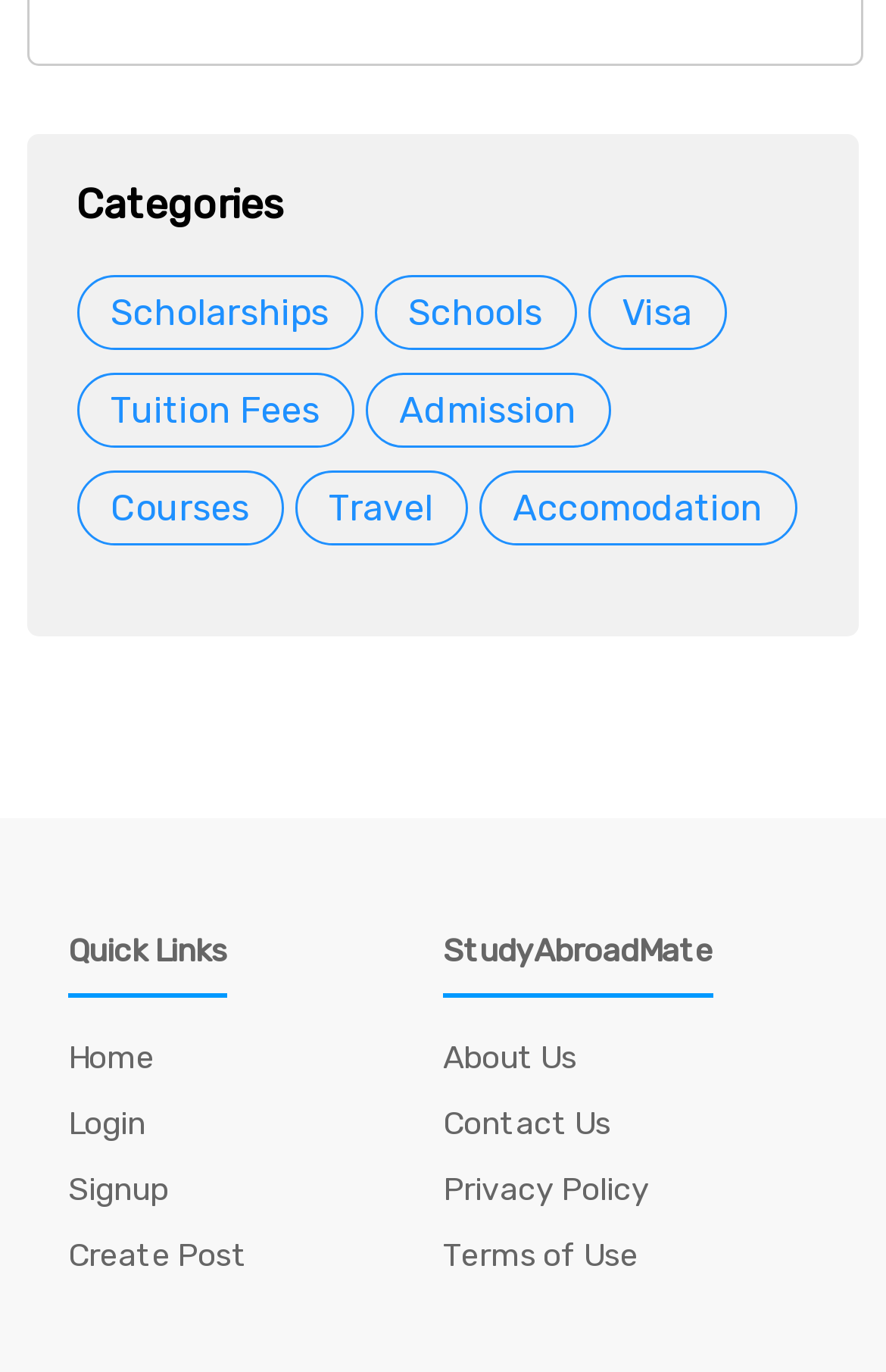Locate the bounding box of the UI element defined by this description: "Dental Care". The coordinates should be given as four float numbers between 0 and 1, formatted as [left, top, right, bottom].

None